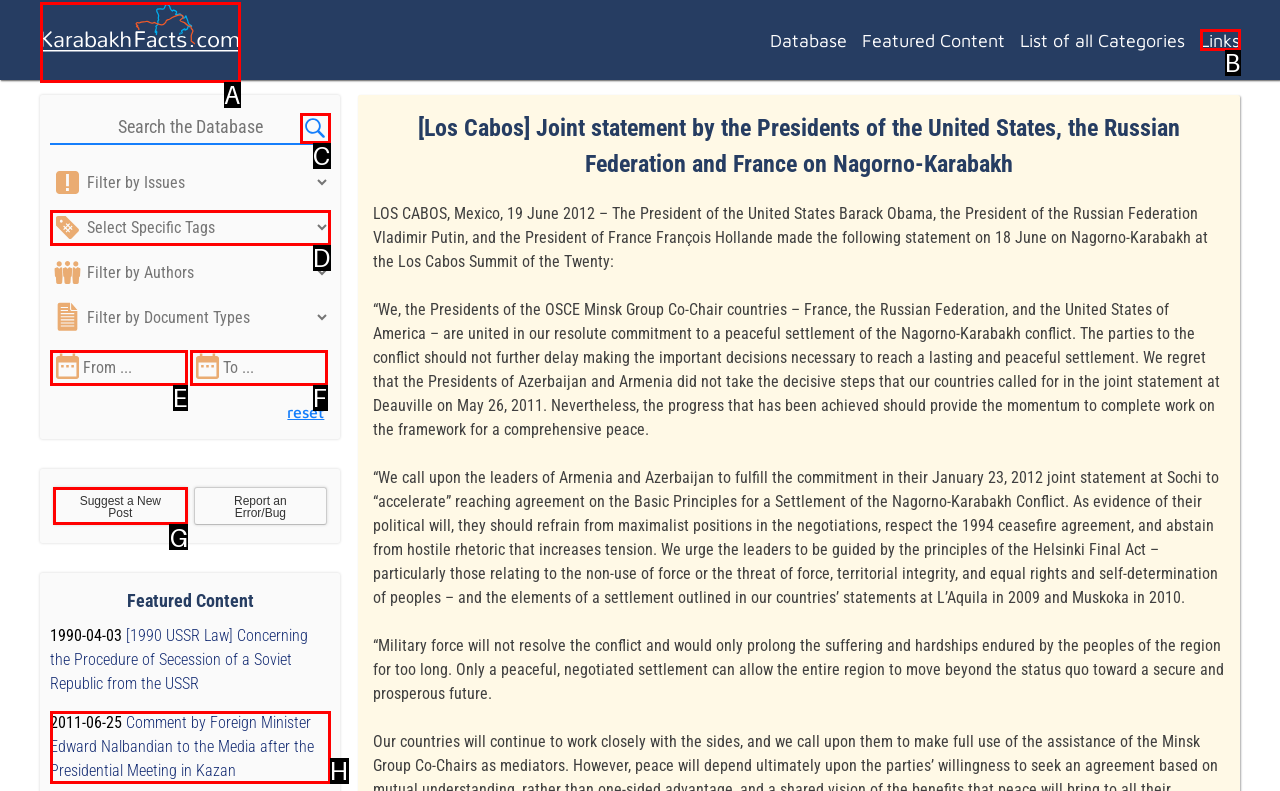From the given choices, determine which HTML element matches the description: Suggest a New Post. Reply with the appropriate letter.

G